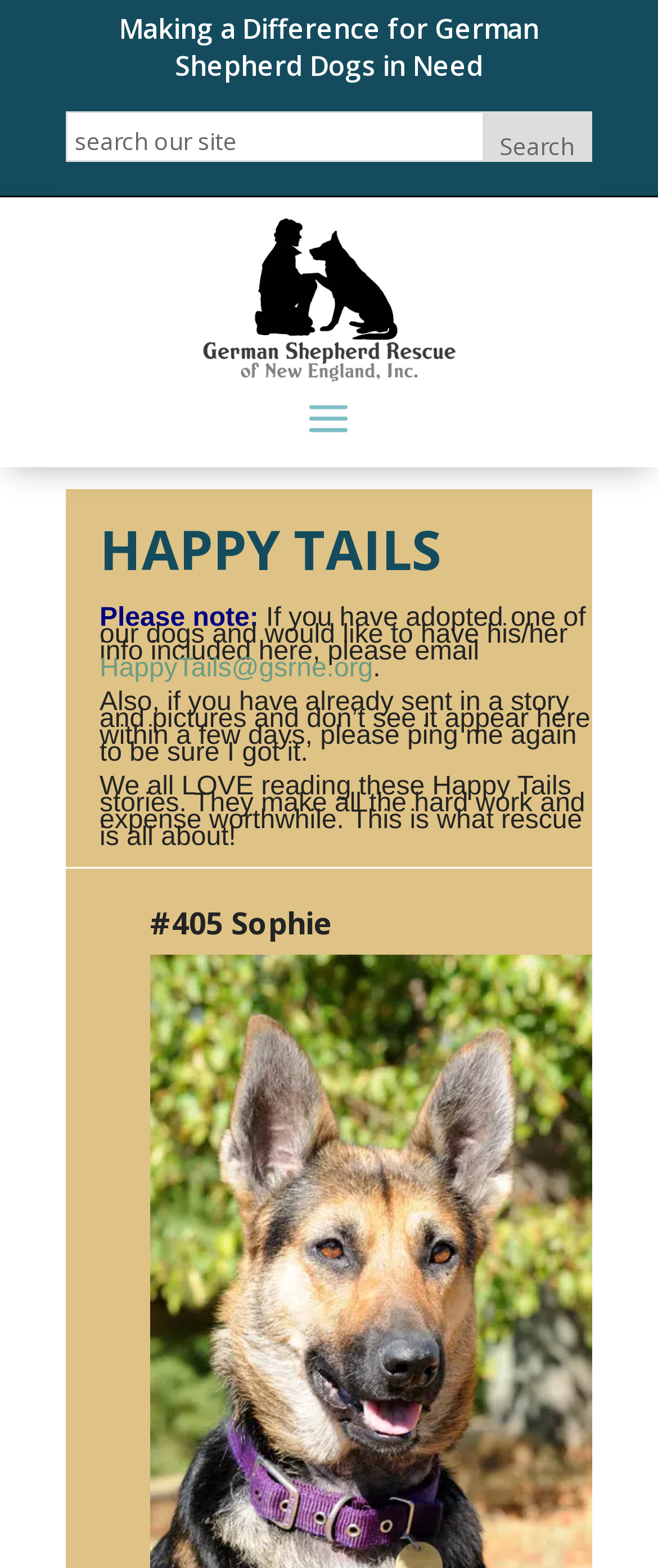Provide an in-depth caption for the contents of the webpage.

The webpage appears to be a profile page for a dog named Sophie, a 2-year-old spayed female German Shepherd, who is looking for her forever home. At the top of the page, there is a heading that reads "Making a Difference for German Shepherd Dogs in Need". Below this, there is a search bar with a text box and a "Search" button, allowing users to search the site.

On the left side of the page, there is a section dedicated to "HAPPY TAILS", which seems to be a collection of stories about adopted dogs. This section includes a note to users who have adopted dogs, asking them to email their stories and pictures to be included on the page. There is also a message expressing the importance of these stories to the rescue organization.

On the right side of the page, there is a profile section dedicated to Sophie, with a heading that reads "#405 Sophie". This section likely contains more information about Sophie, but the exact details are not specified in the accessibility tree.

There are no images mentioned in the accessibility tree, but it is possible that they may be present on the page. Overall, the page appears to be focused on showcasing Sophie's profile and providing information about the rescue organization.